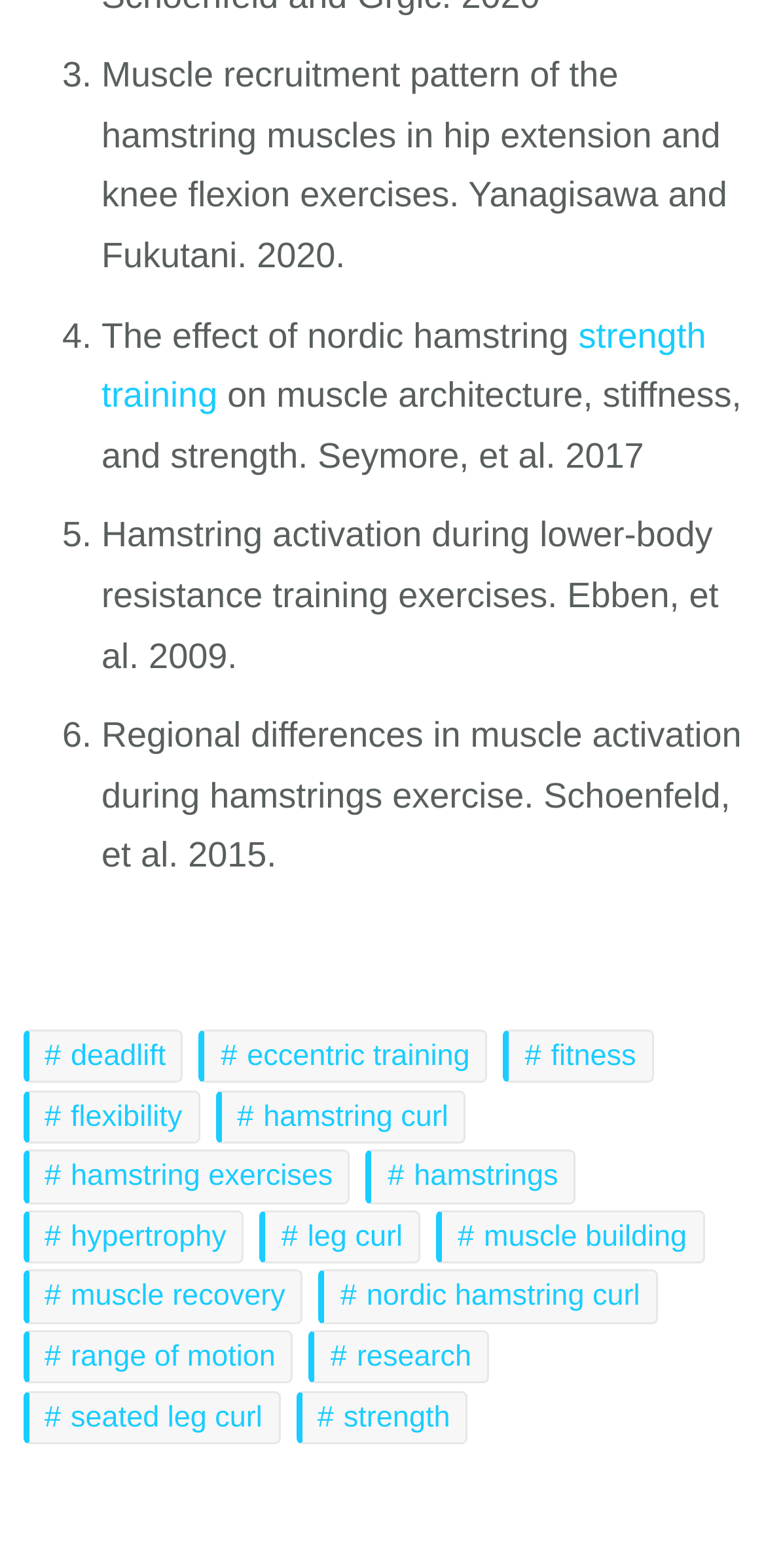Locate the bounding box coordinates of the element that should be clicked to fulfill the instruction: "Follow the link '# hamstring exercises'".

[0.03, 0.733, 0.457, 0.768]